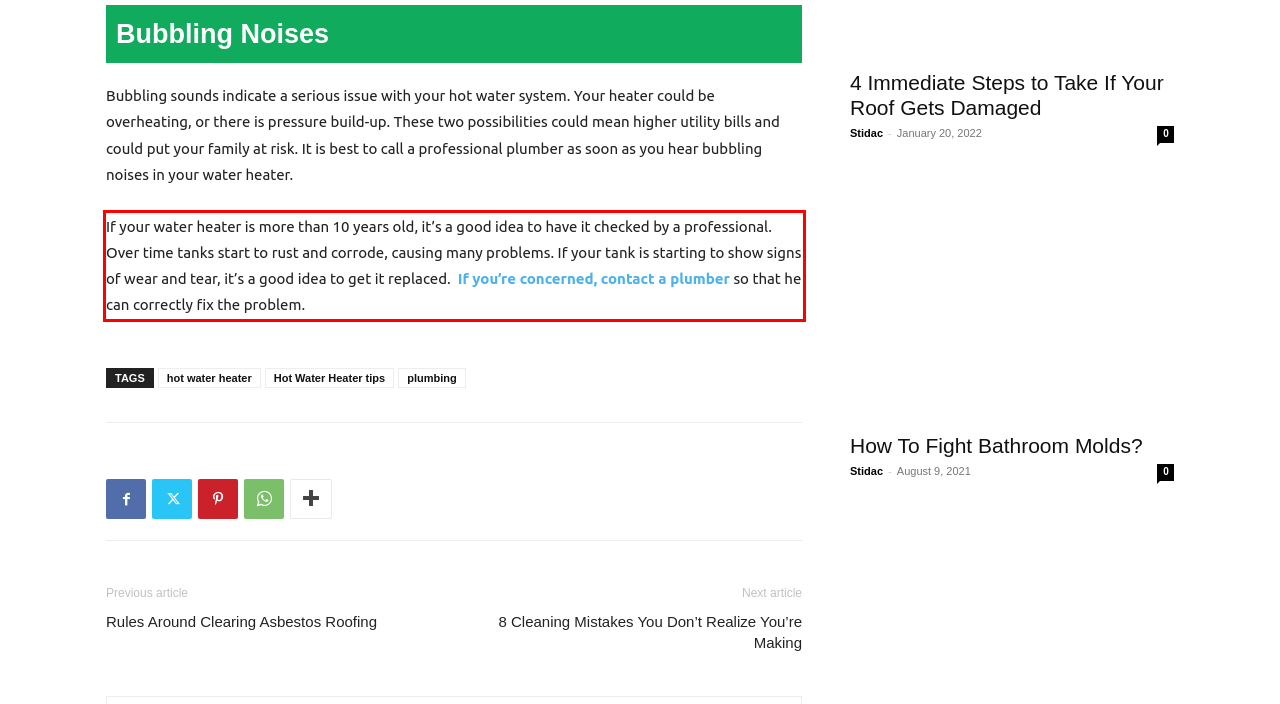Given a screenshot of a webpage, identify the red bounding box and perform OCR to recognize the text within that box.

If your water heater is more than 10 years old, it’s a good idea to have it checked by a professional. Over time tanks start to rust and corrode, causing many problems. If your tank is starting to show signs of wear and tear, it’s a good idea to get it replaced. If you’re concerned, contact a plumber so that he can correctly fix the problem.